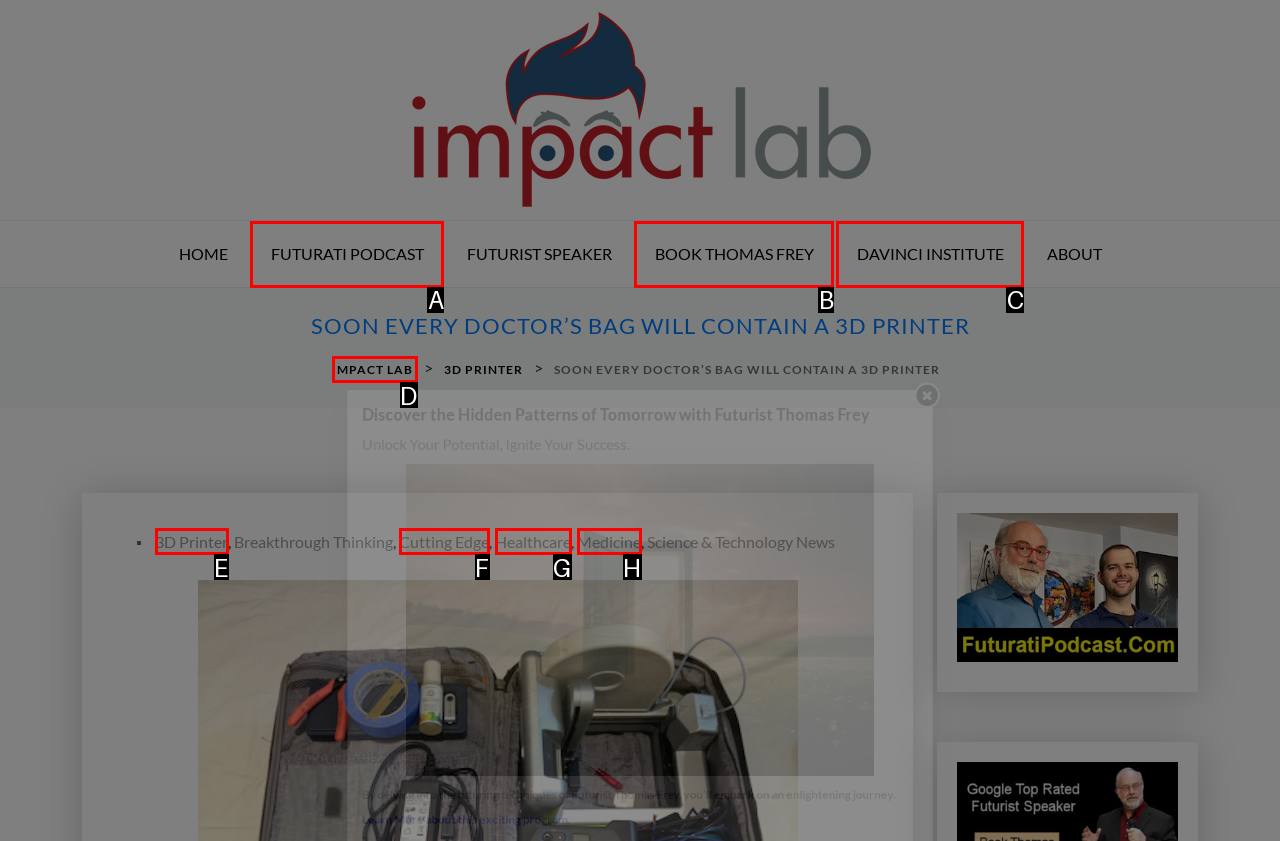Select the letter from the given choices that aligns best with the description: Healthcare. Reply with the specific letter only.

G